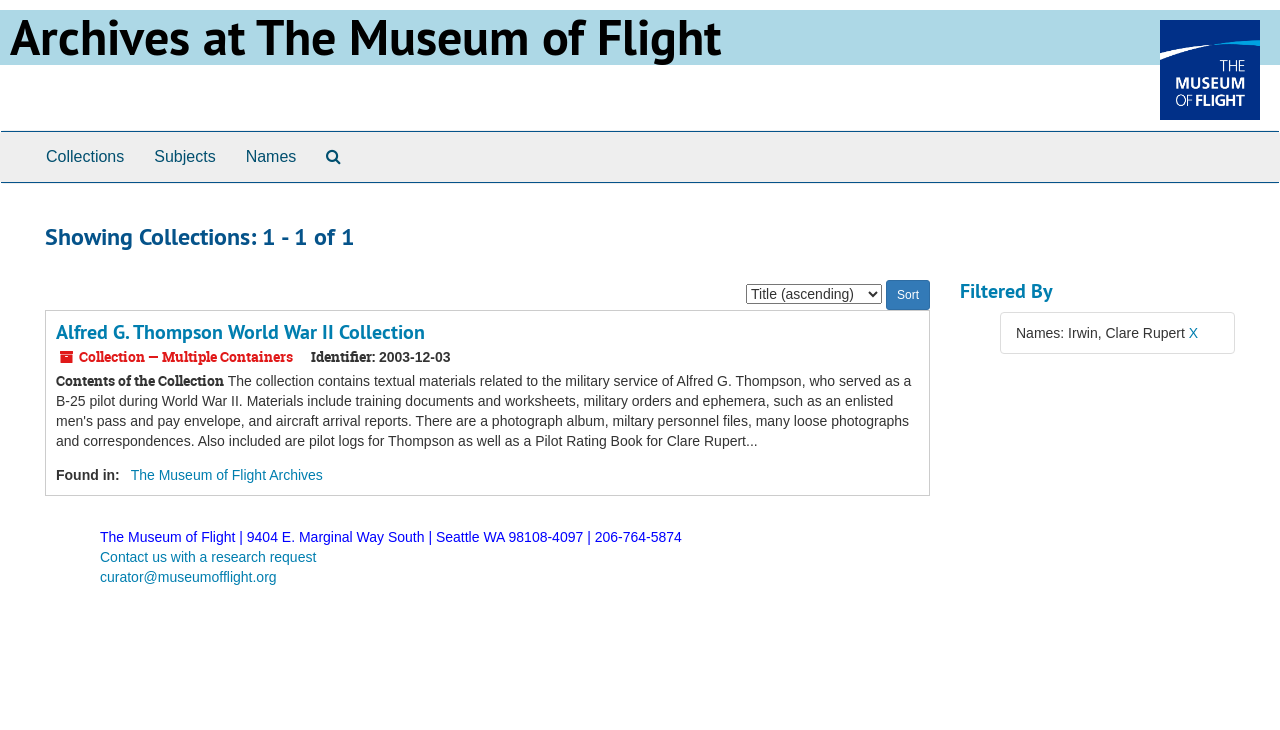Please provide a detailed answer to the question below by examining the image:
How many containers are in the collection?

I found the answer by looking at the static text element that says 'Collection — Multiple Containers', which indicates that the collection has multiple containers.